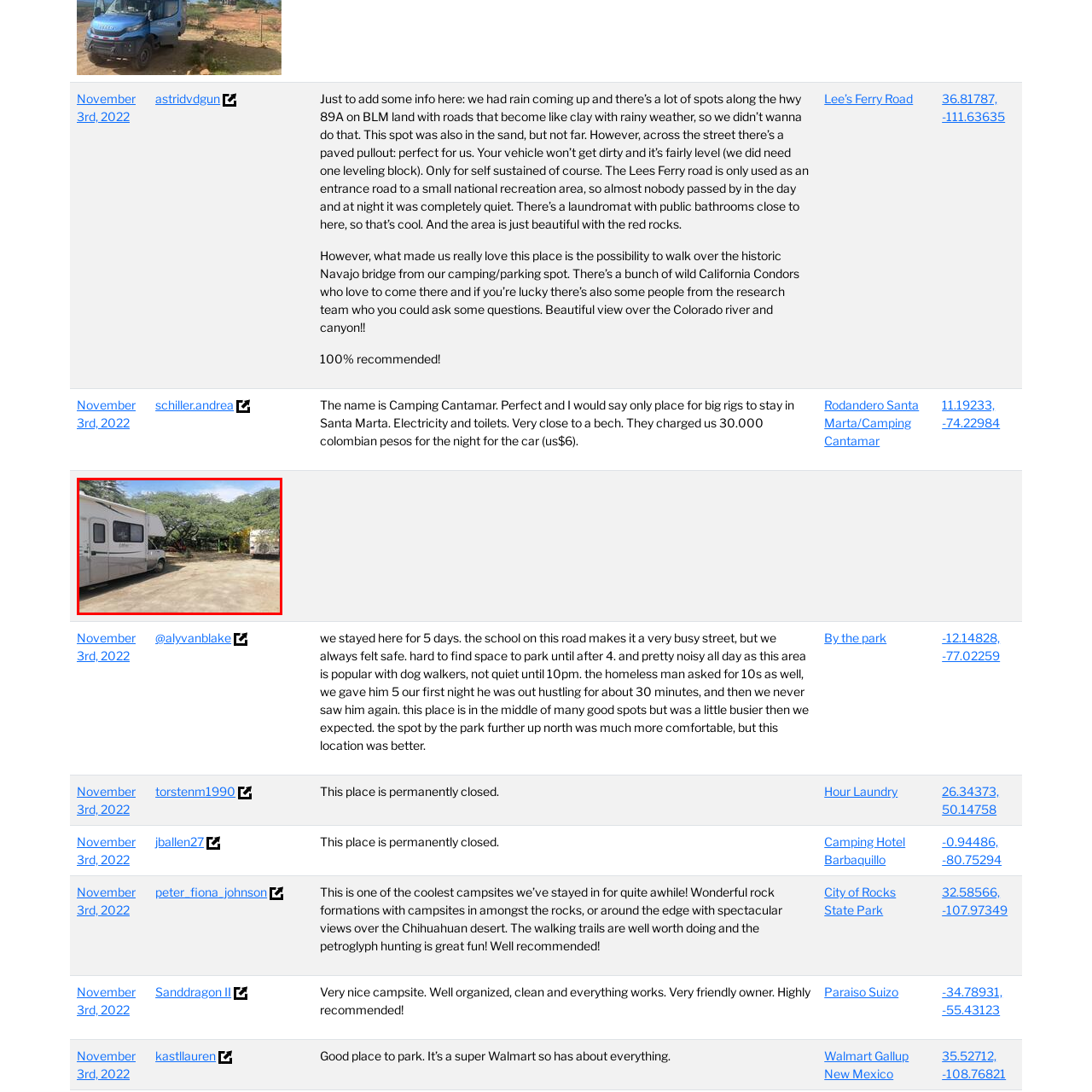What is the purpose of the large trees in the image?
Please examine the image highlighted within the red bounding box and respond to the question using a single word or phrase based on the image.

providing shade